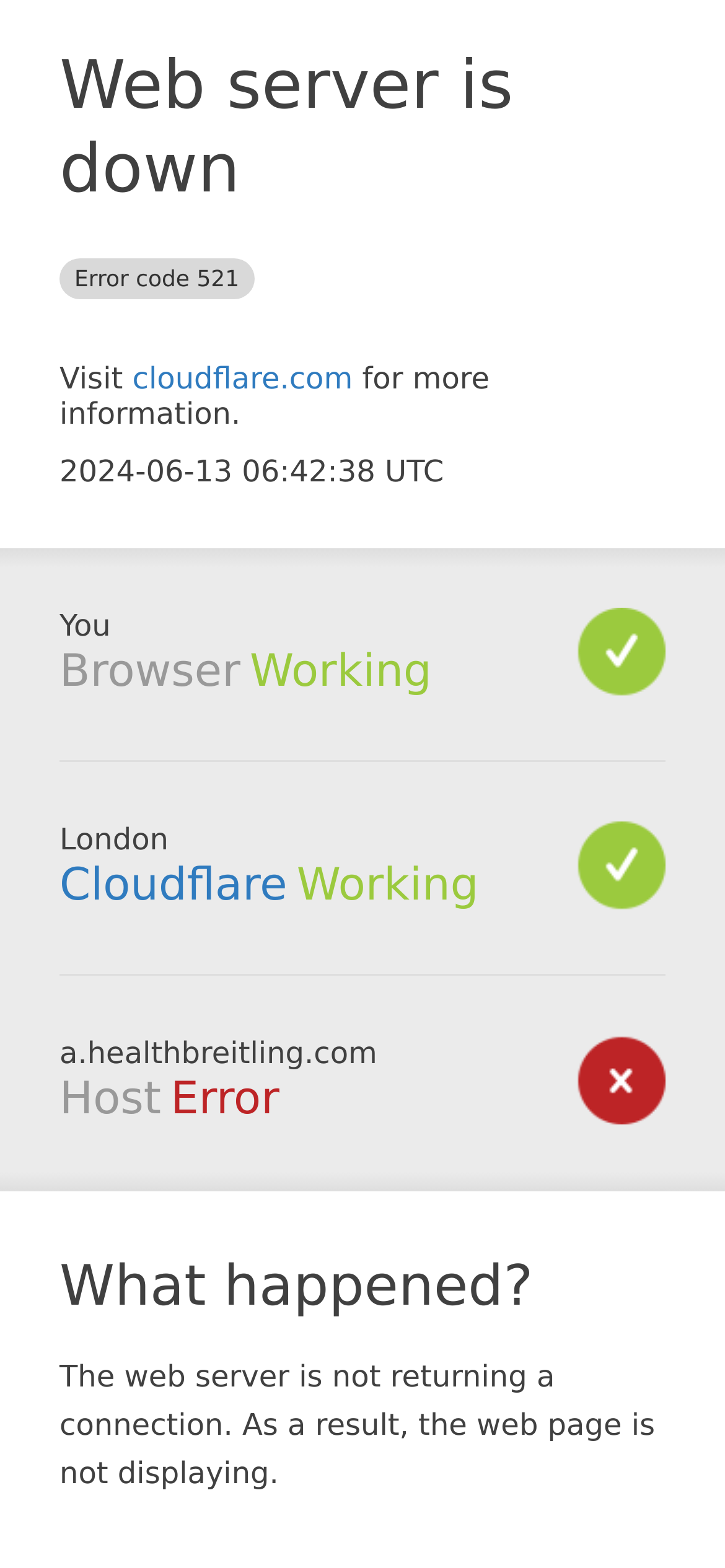Please find and give the text of the main heading on the webpage.

Web server is down Error code 521